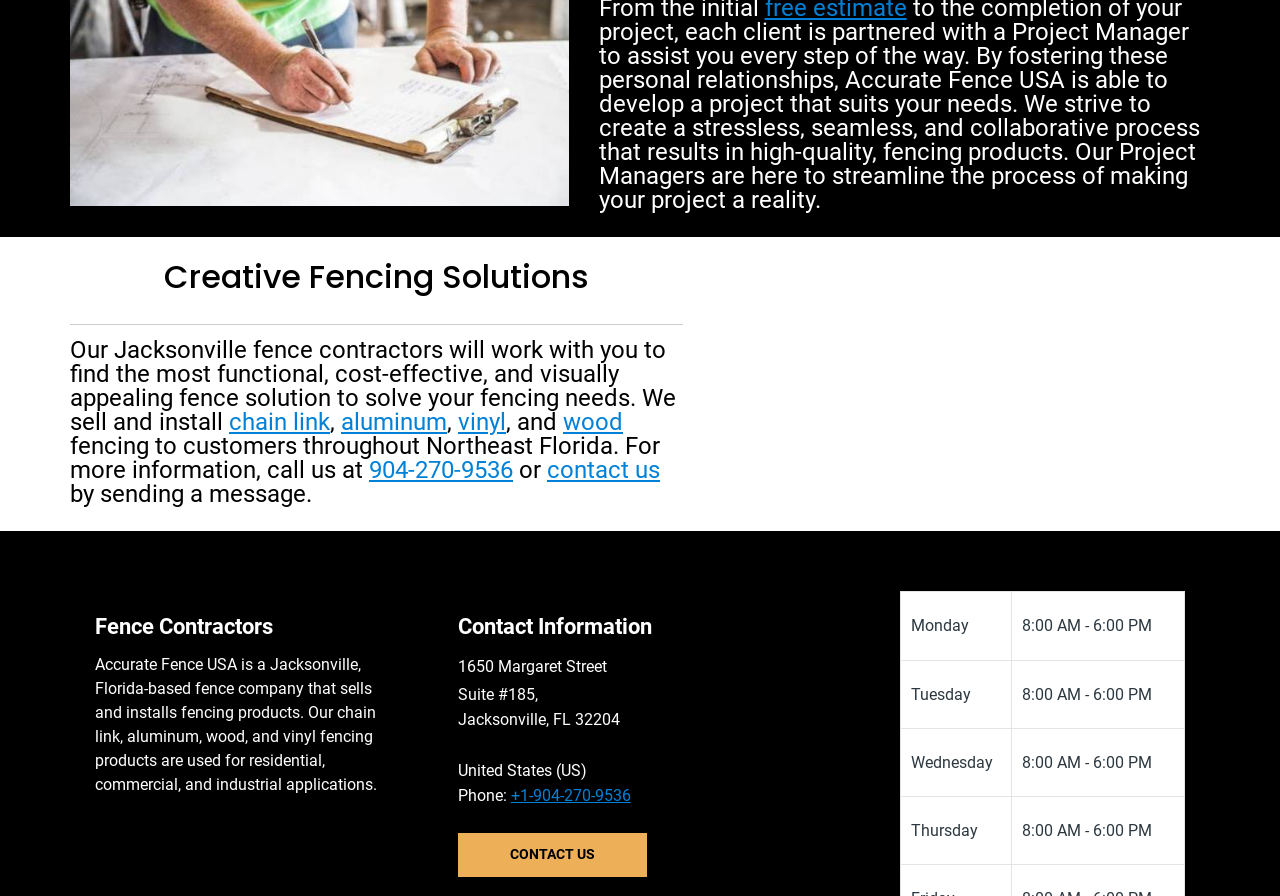Locate the bounding box coordinates of the element I should click to achieve the following instruction: "call the phone number".

[0.288, 0.509, 0.401, 0.541]